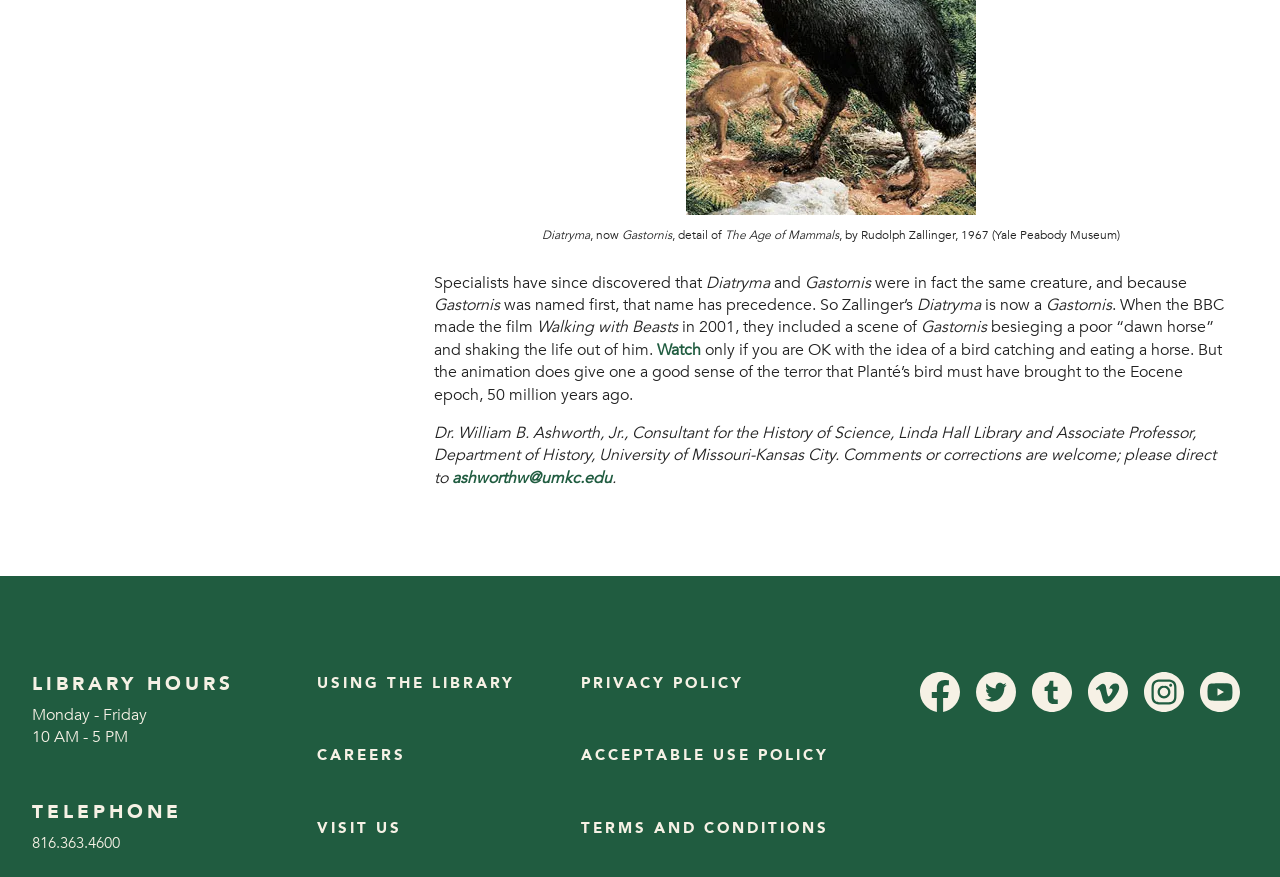Find the bounding box coordinates of the element you need to click on to perform this action: 'Call the library'. The coordinates should be represented by four float values between 0 and 1, in the format [left, top, right, bottom].

[0.025, 0.95, 0.094, 0.973]